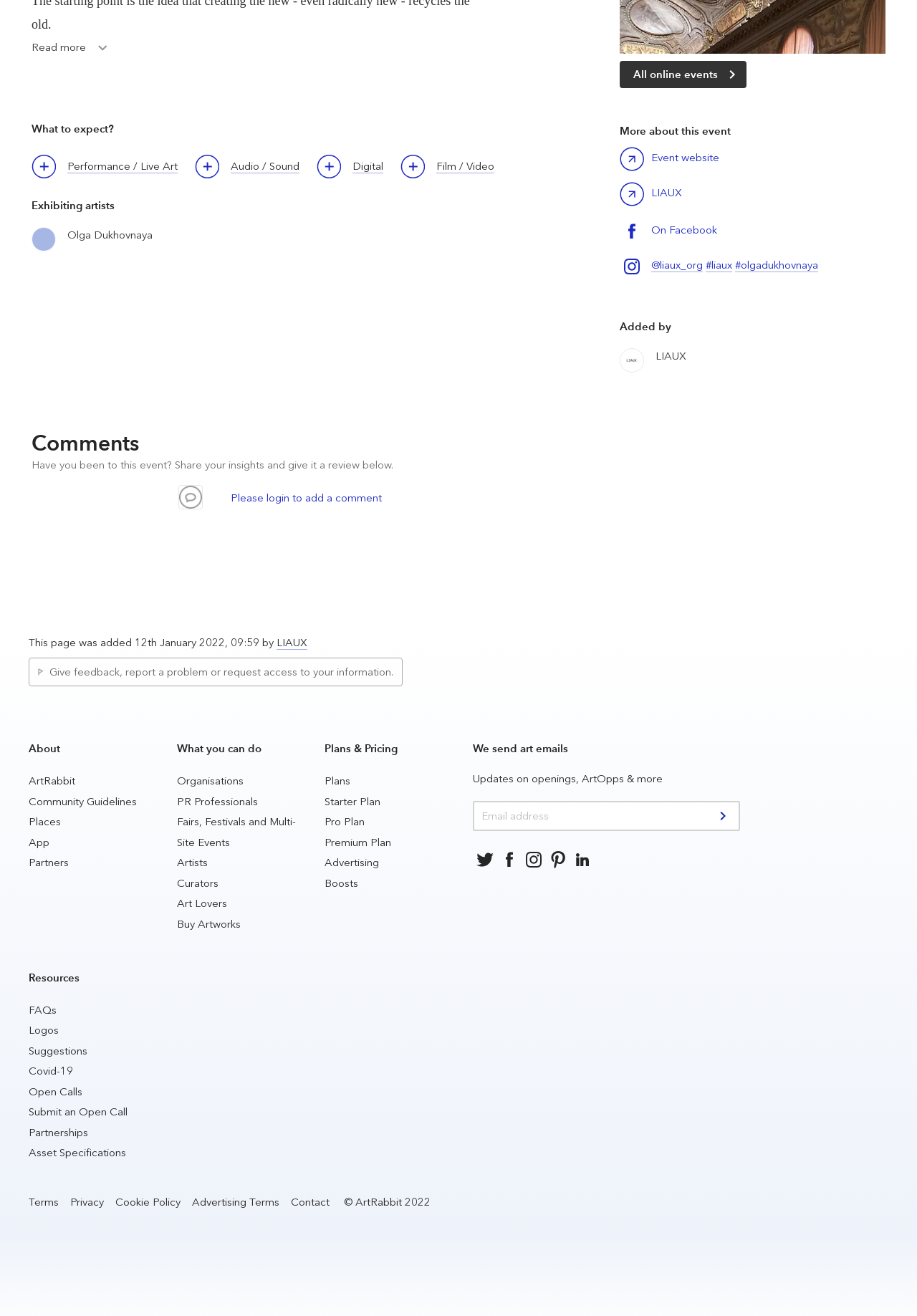Please locate the bounding box coordinates for the element that should be clicked to achieve the following instruction: "Click on 'Read more Toggle' button". Ensure the coordinates are given as four float numbers between 0 and 1, i.e., [left, top, right, bottom].

[0.034, 0.029, 0.125, 0.051]